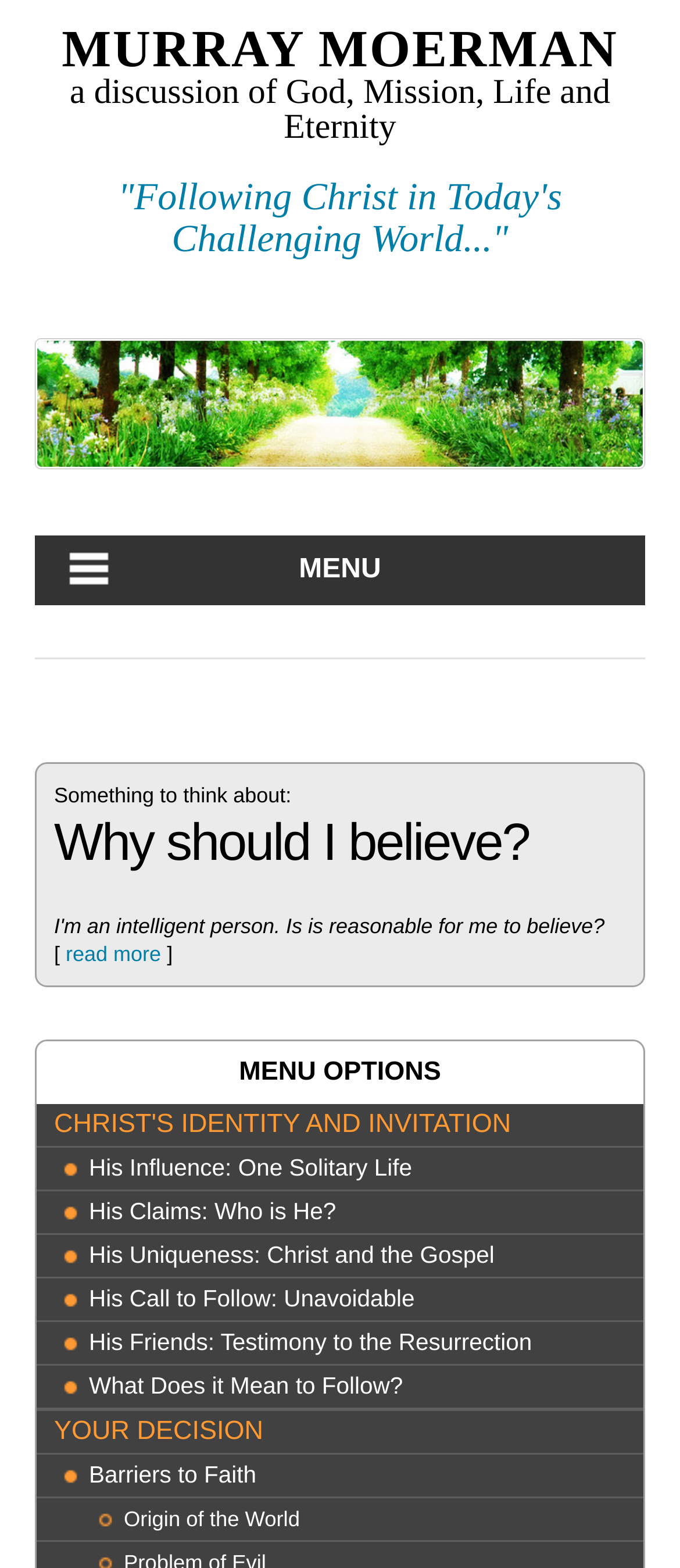Identify the coordinates of the bounding box for the element that must be clicked to accomplish the instruction: "learn about 'Origin of the World'".

[0.182, 0.955, 0.946, 0.982]